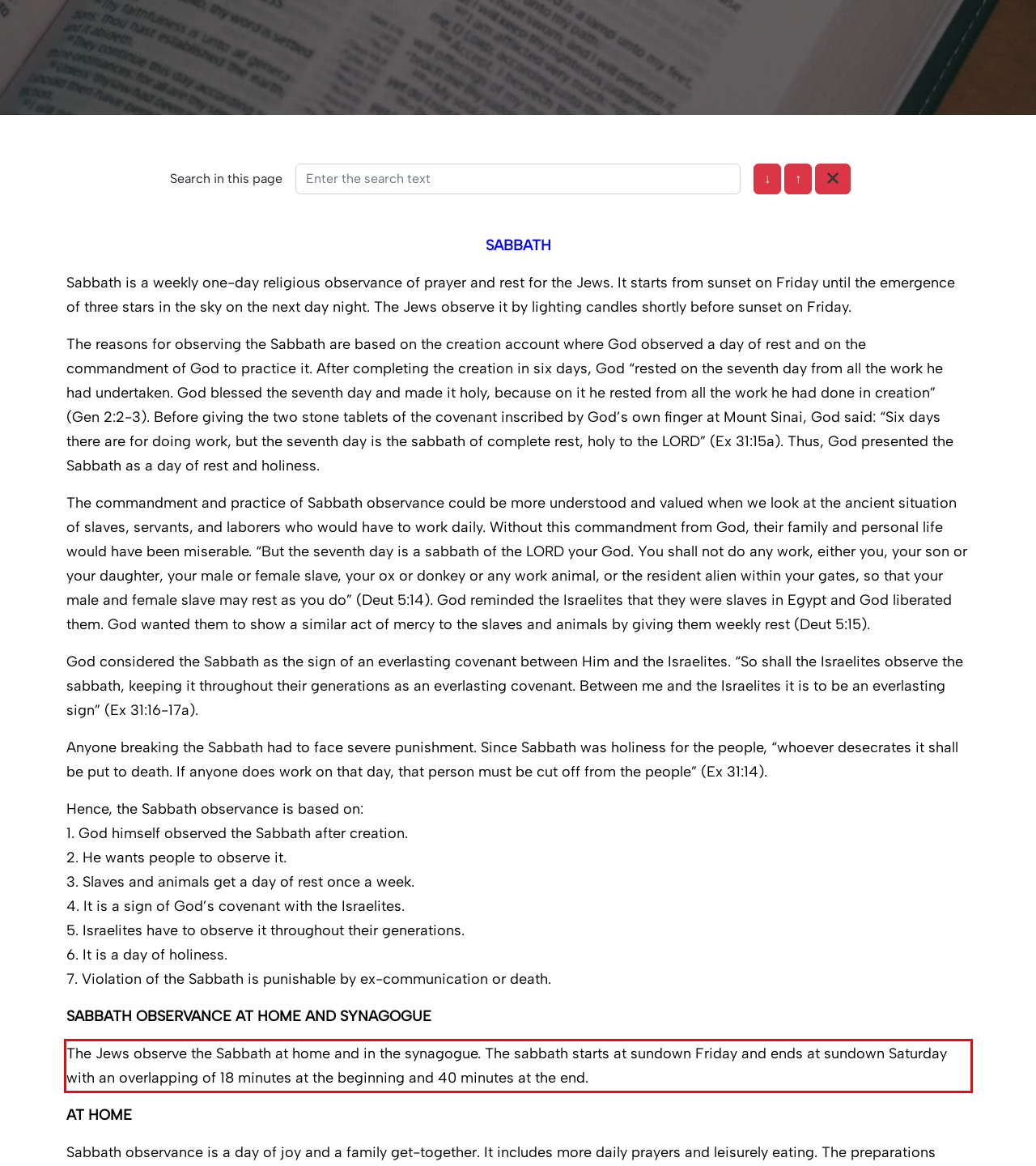Look at the screenshot of the webpage, locate the red rectangle bounding box, and generate the text content that it contains.

The Jews observe the Sabbath at home and in the synagogue. The sabbath starts at sundown Friday and ends at sundown Saturday with an overlapping of 18 minutes at the beginning and 40 minutes at the end.